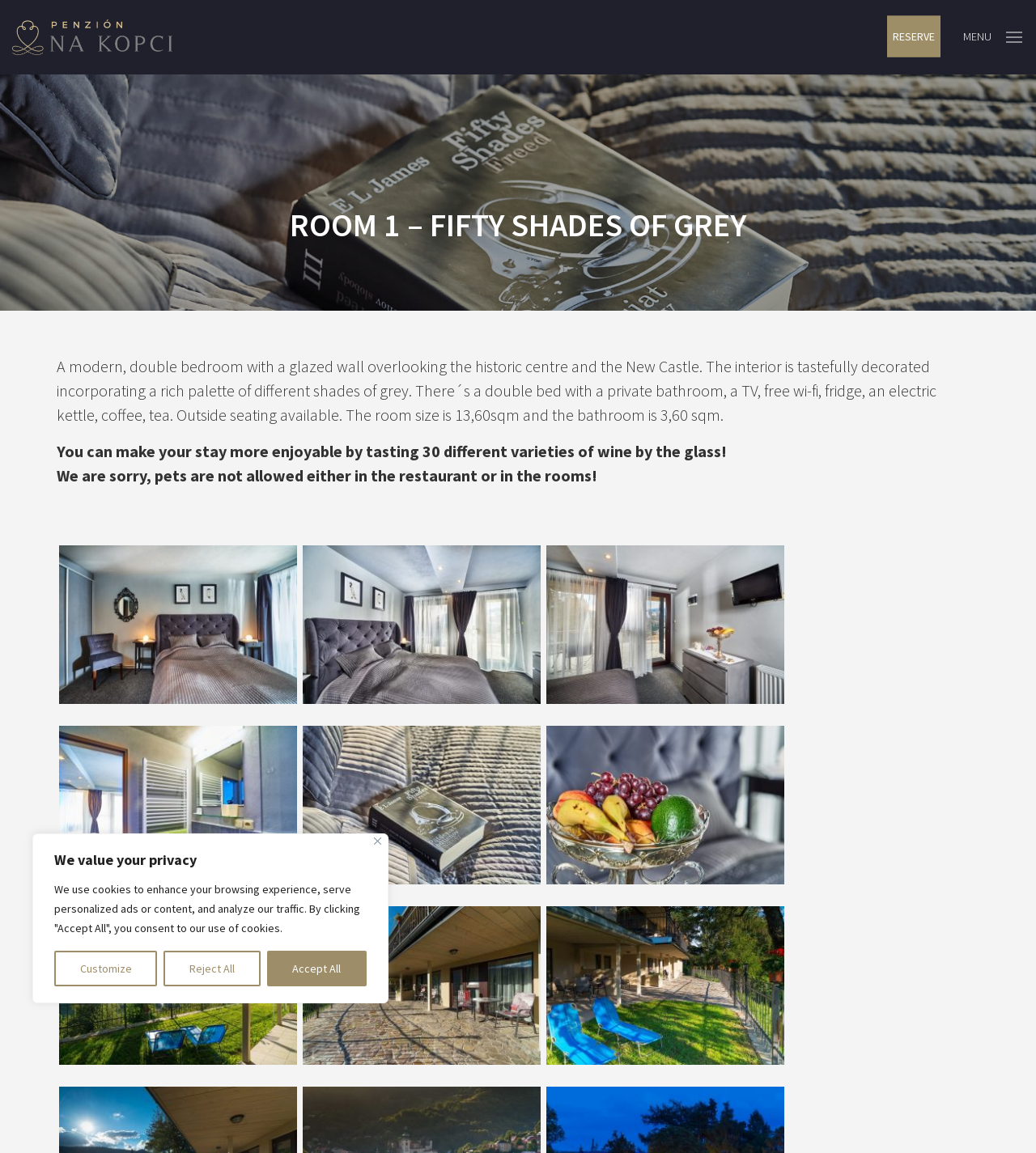Please provide a comprehensive response to the question below by analyzing the image: 
Are pets allowed in the rooms?

The webpage explicitly states that pets are not allowed either in the restaurant or in the rooms, which means that guests cannot bring their pets with them.